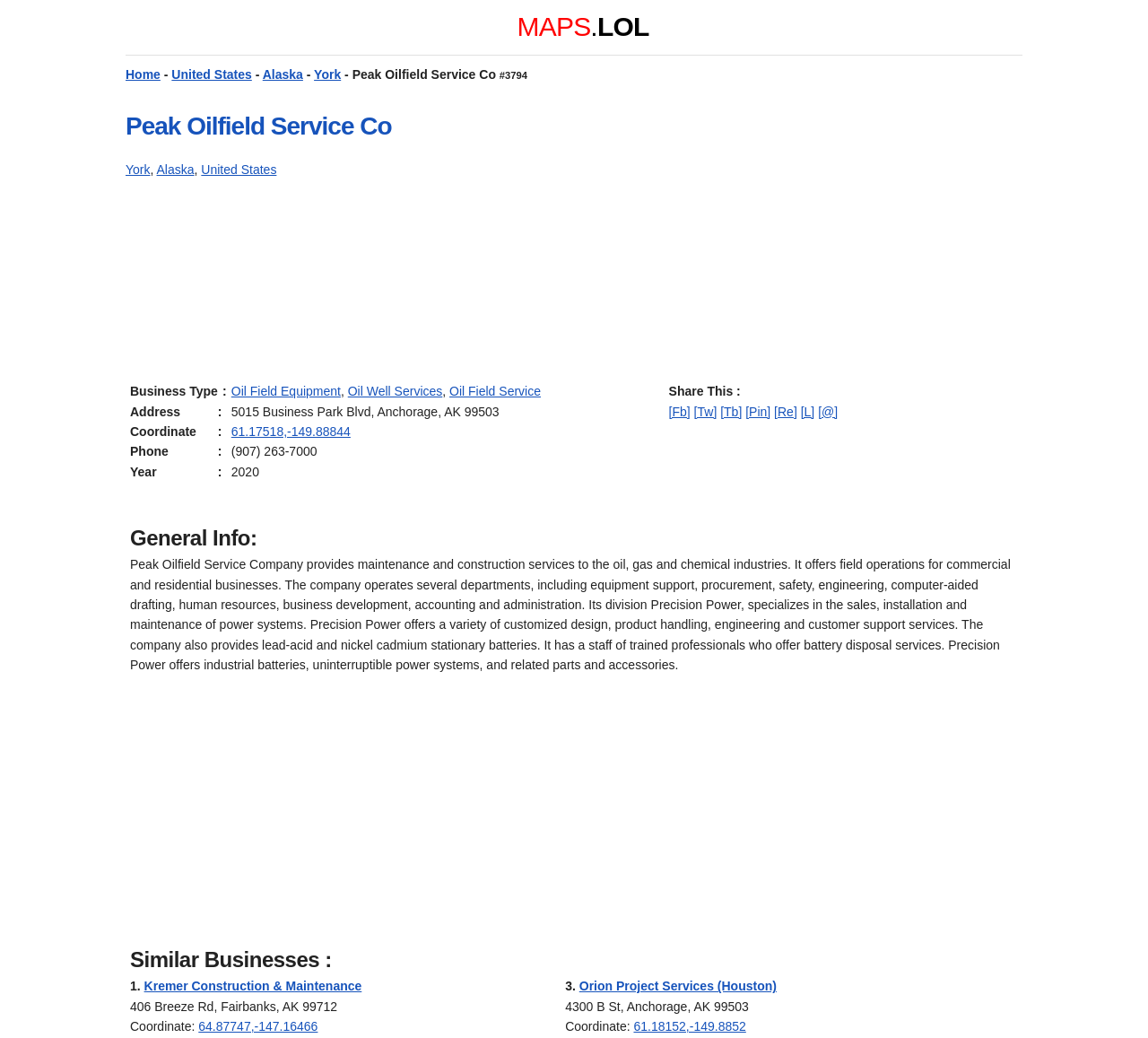Given the description "Kremer Construction & Maintenance", provide the bounding box coordinates of the corresponding UI element.

[0.125, 0.943, 0.315, 0.957]